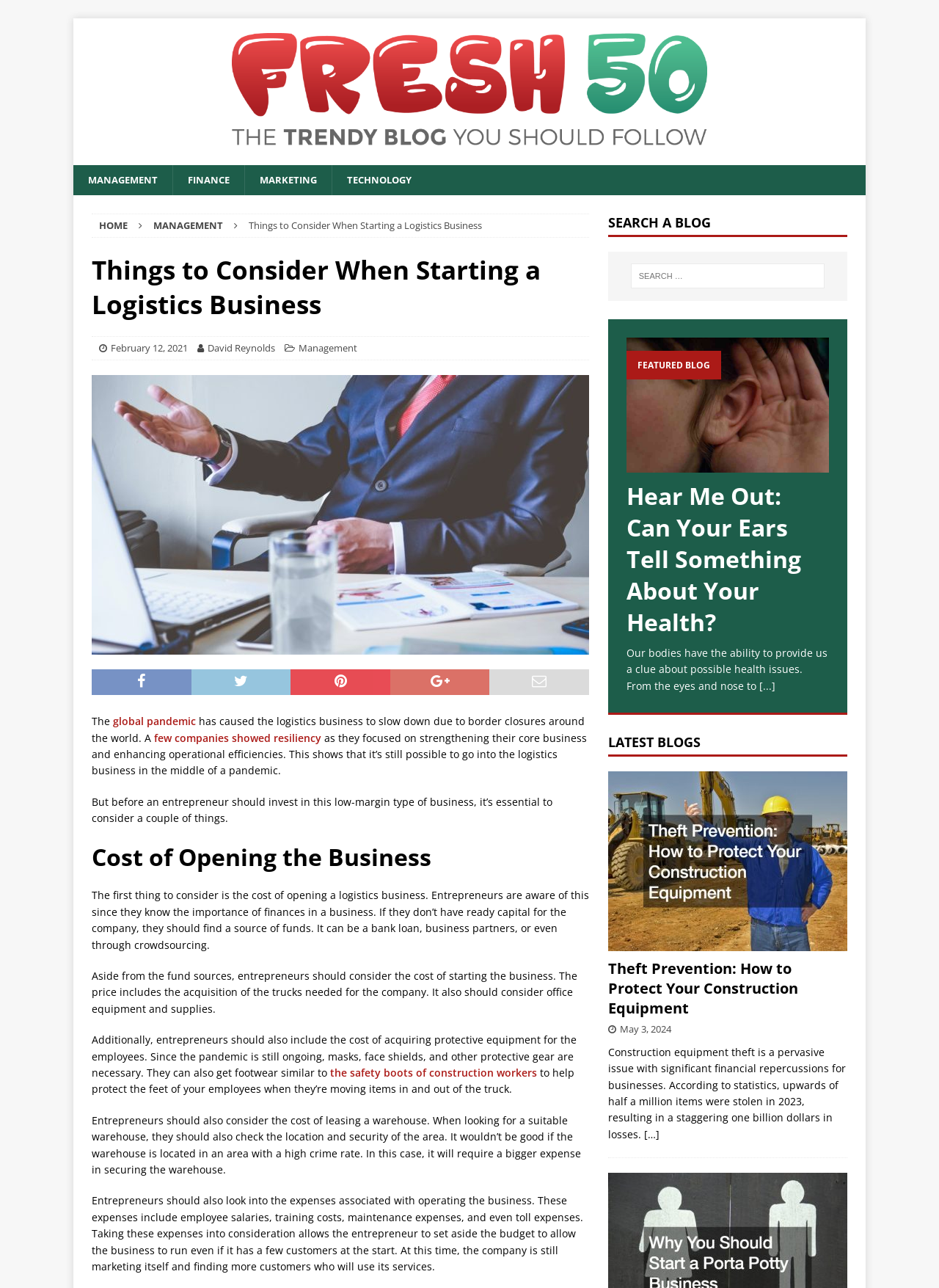Identify the coordinates of the bounding box for the element described below: "Molybdenum Thread Rod". Return the coordinates as four float numbers between 0 and 1: [left, top, right, bottom].

None